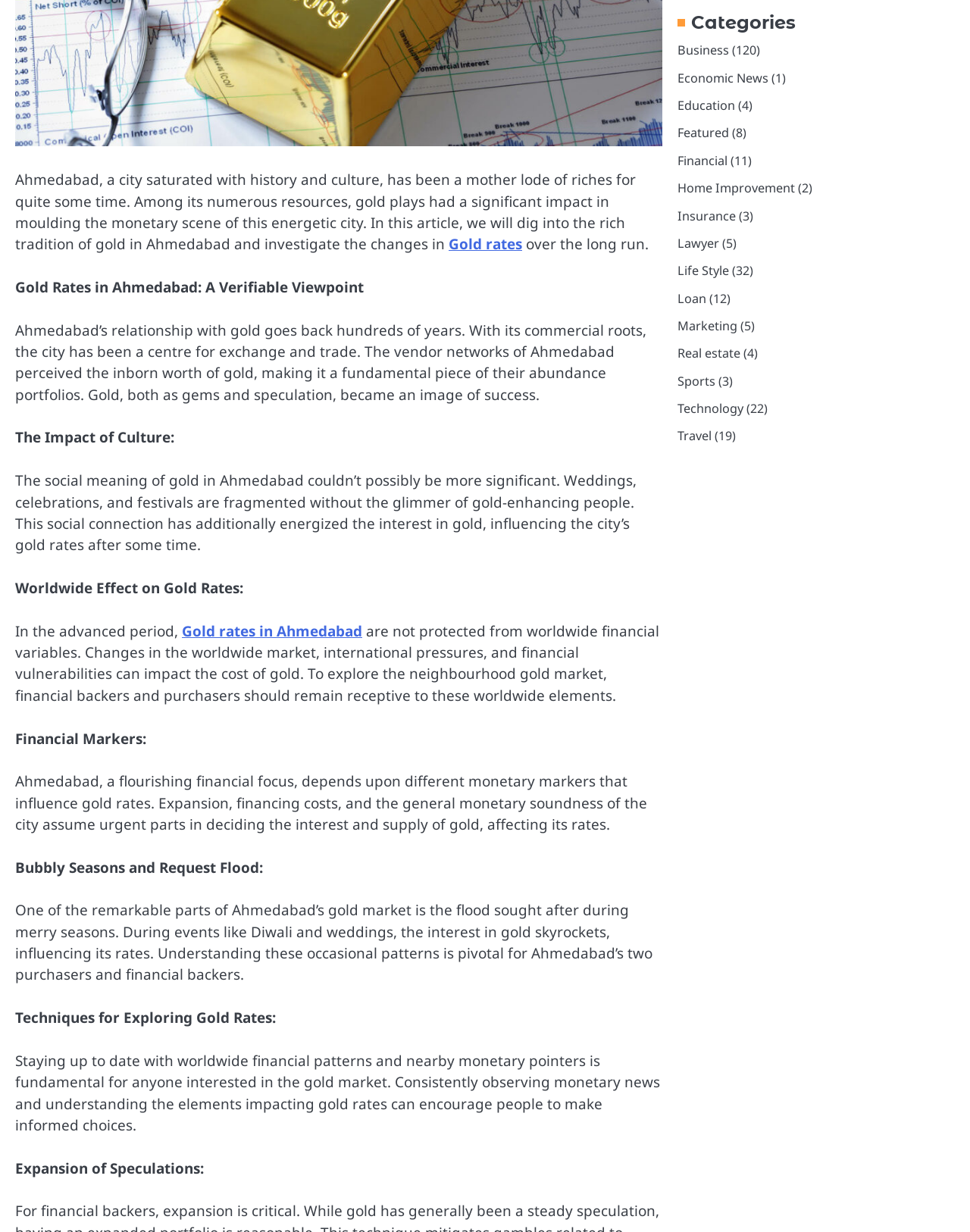Specify the bounding box coordinates (top-left x, top-left y, bottom-right x, bottom-right y) of the UI element in the screenshot that matches this description: Real estate

[0.698, 0.28, 0.763, 0.293]